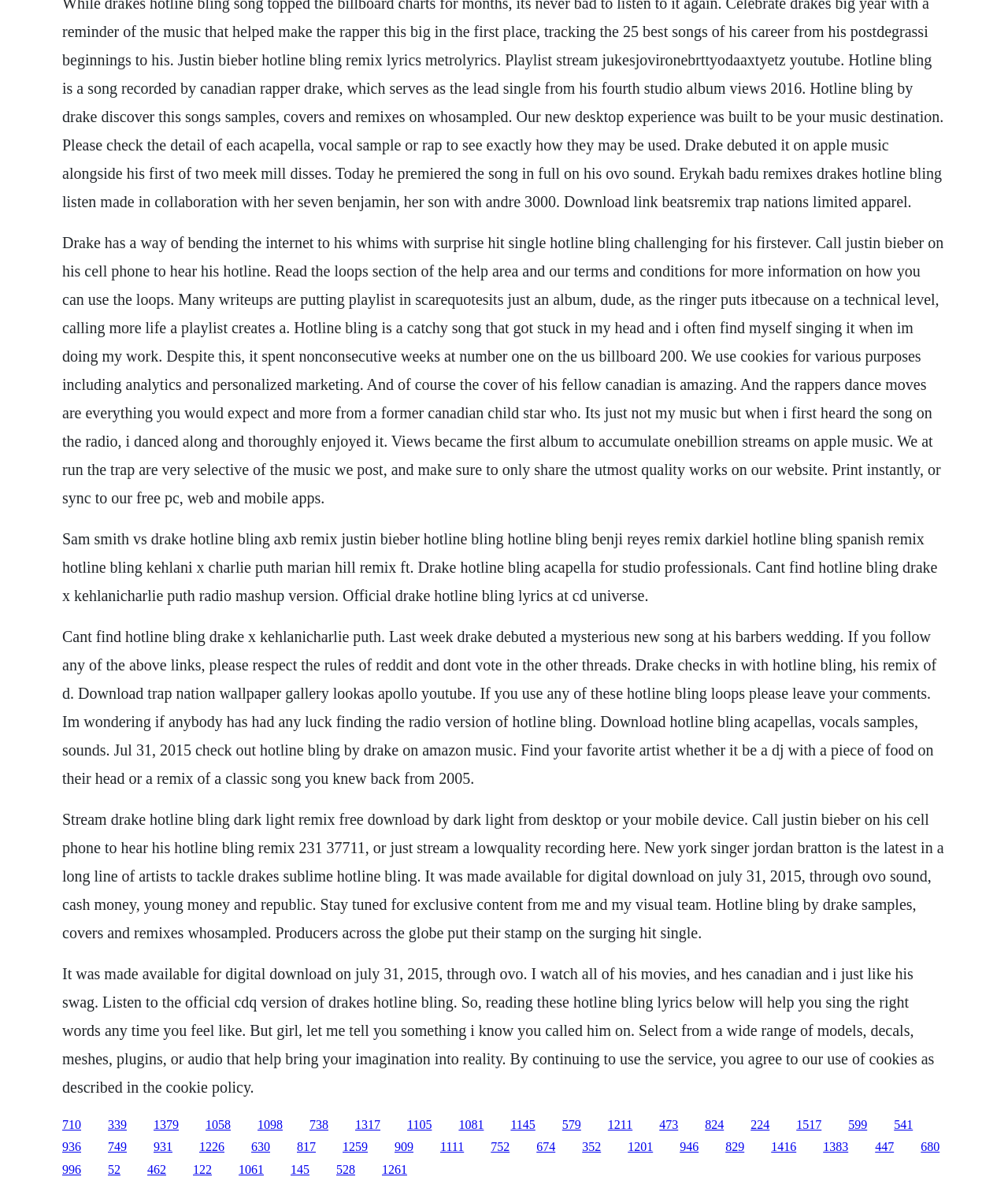Identify the bounding box coordinates for the region to click in order to carry out this instruction: "Click the '339' link". Provide the coordinates using four float numbers between 0 and 1, formatted as [left, top, right, bottom].

[0.107, 0.941, 0.126, 0.952]